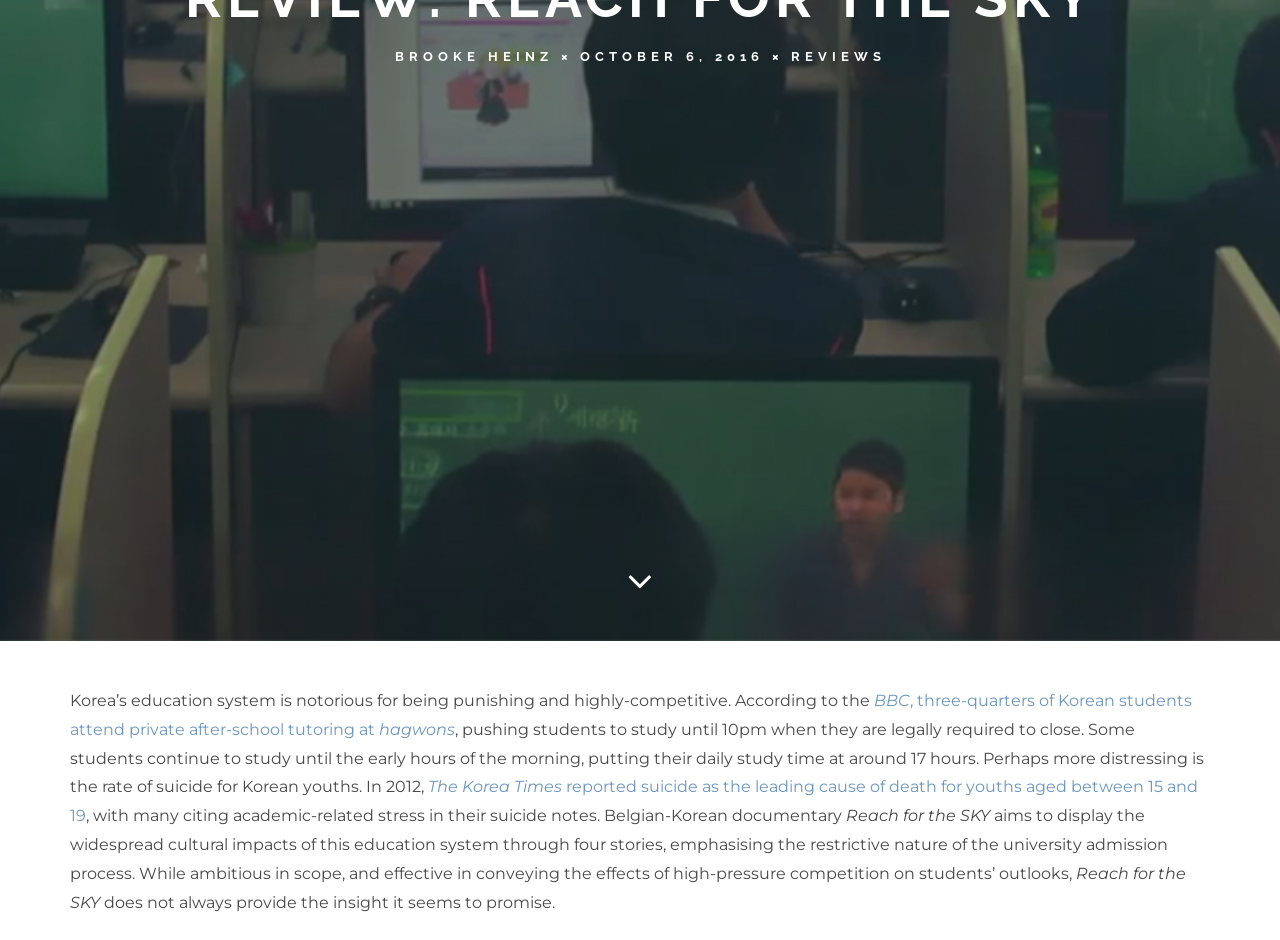Extract the bounding box of the UI element described as: "The Korea Times".

[0.334, 0.827, 0.439, 0.847]